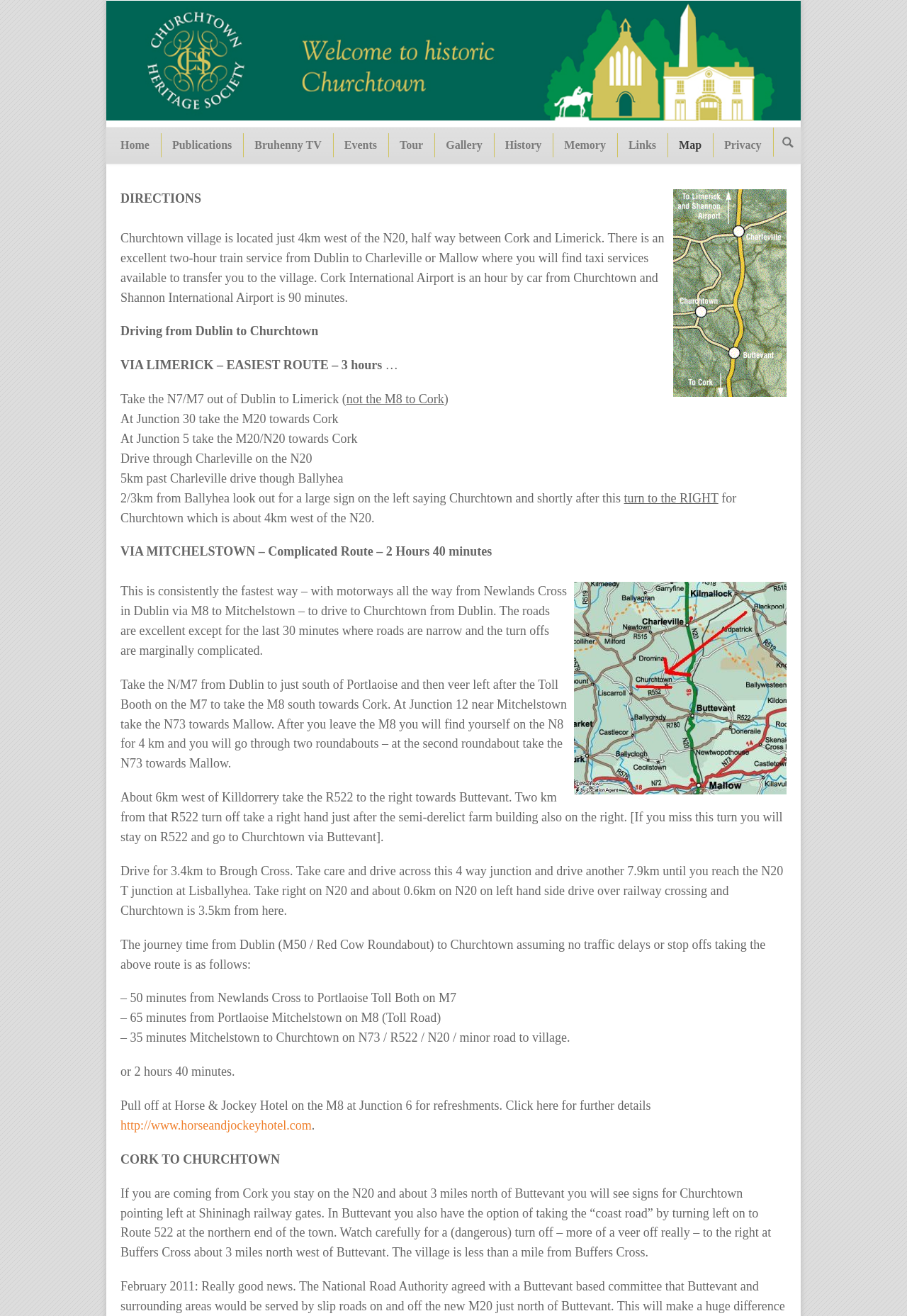Identify the bounding box coordinates of the clickable region to carry out the given instruction: "Click the Map link".

[0.736, 0.101, 0.786, 0.12]